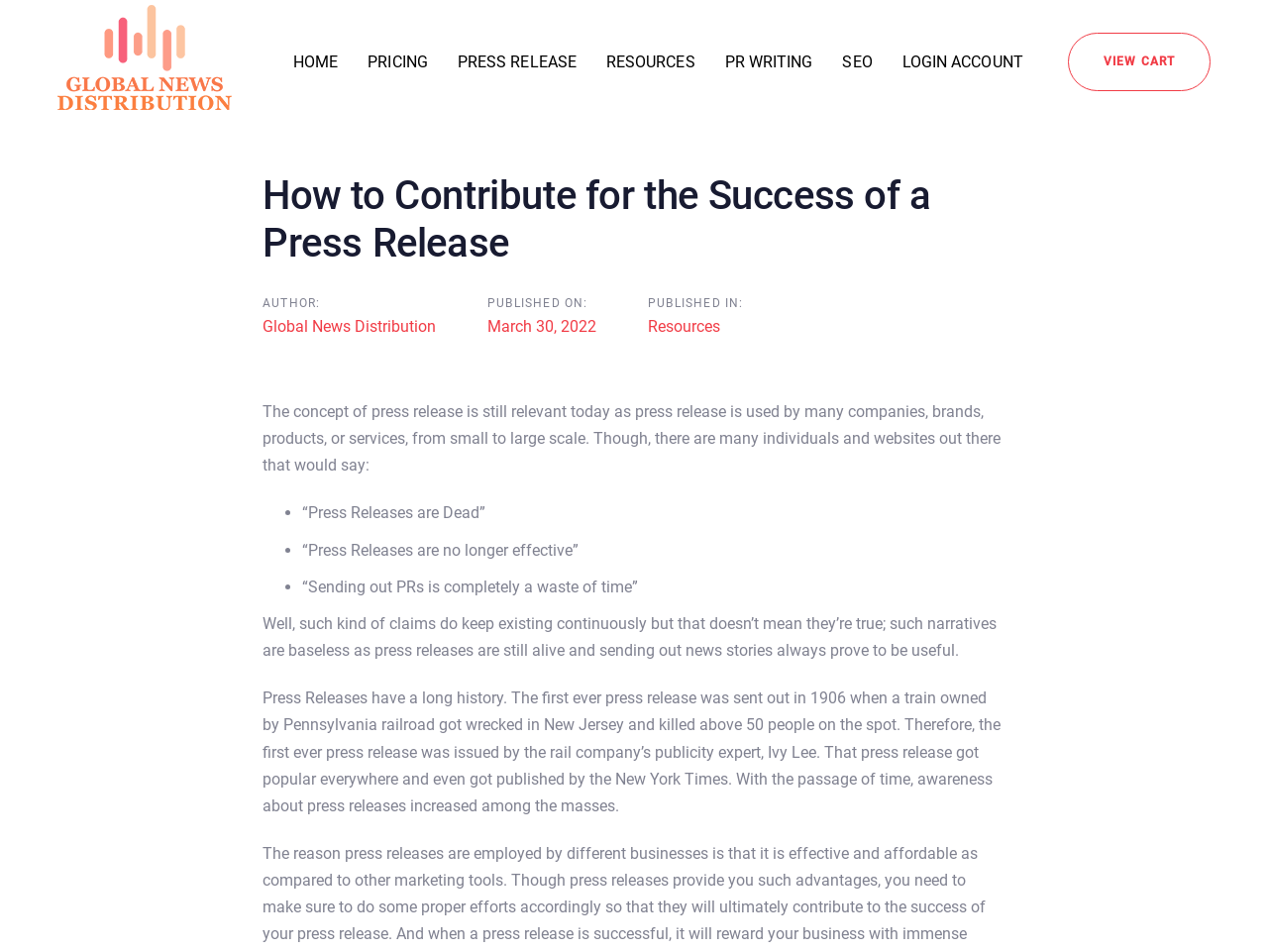Could you find the bounding box coordinates of the clickable area to complete this instruction: "Call Eagle Fastener Corporation"?

None